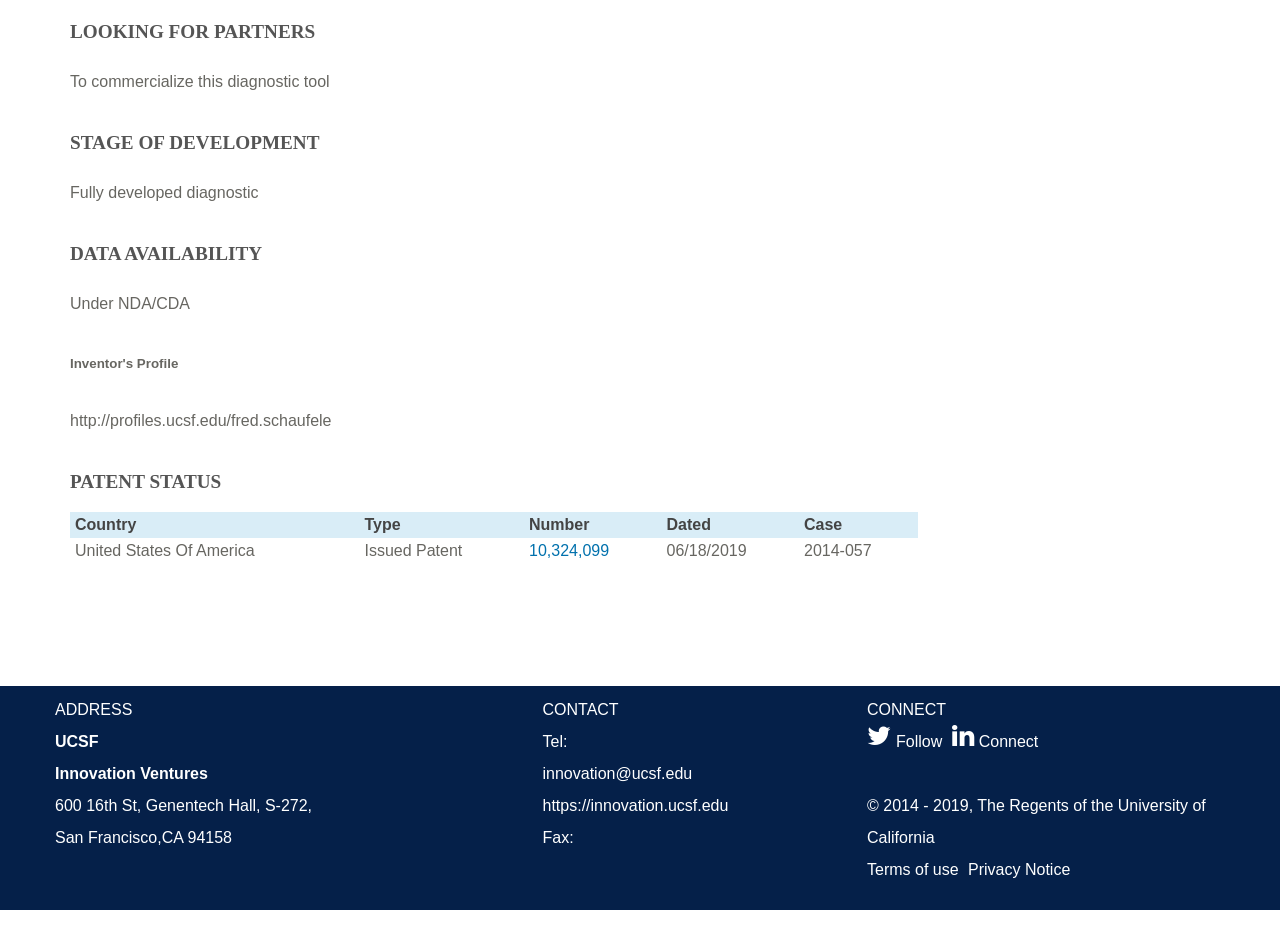Respond to the question with just a single word or phrase: 
What is the stage of development of the diagnostic tool?

Fully developed